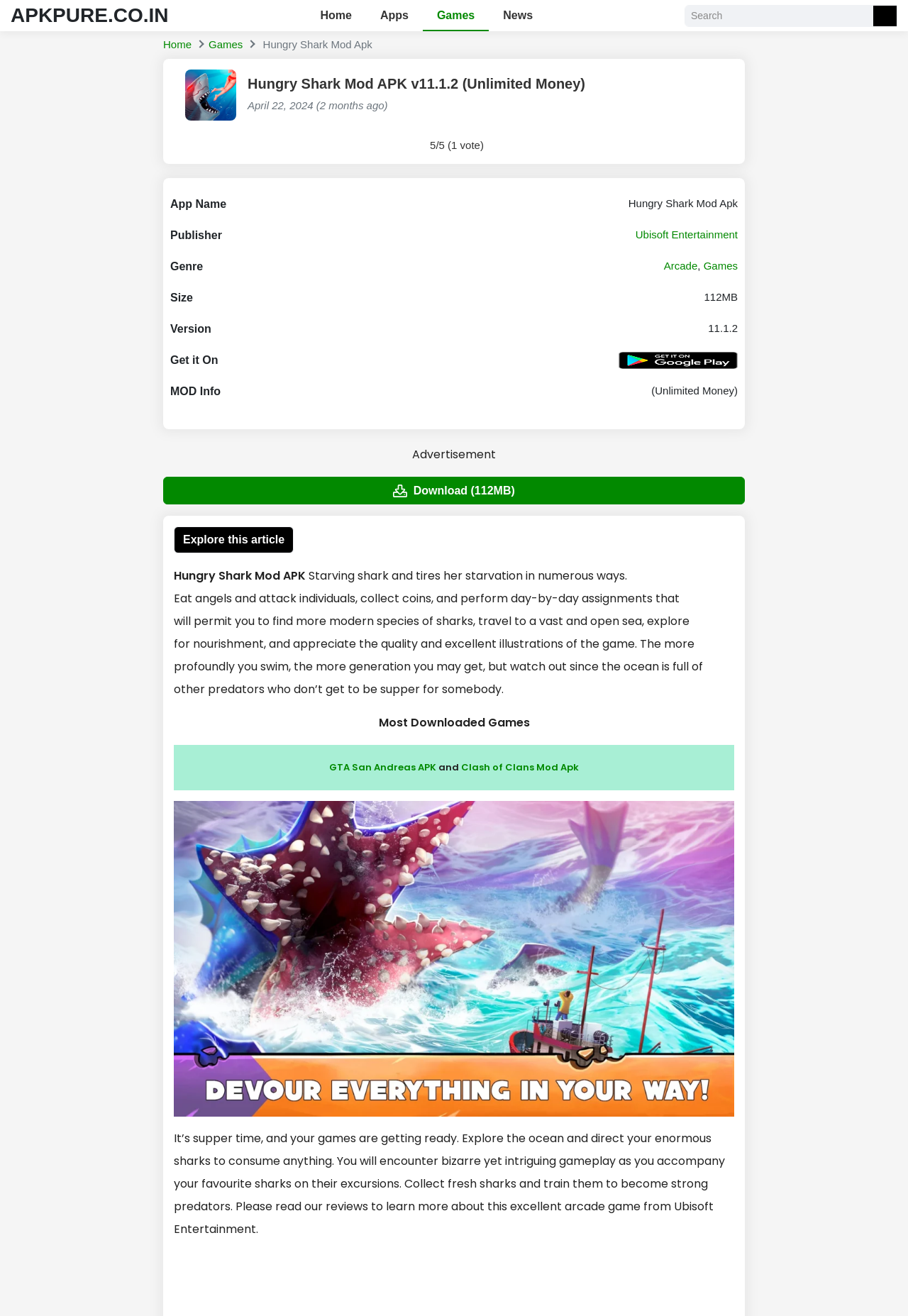Identify the coordinates of the bounding box for the element that must be clicked to accomplish the instruction: "Check out the GTA San Andreas APK game".

[0.362, 0.578, 0.48, 0.588]